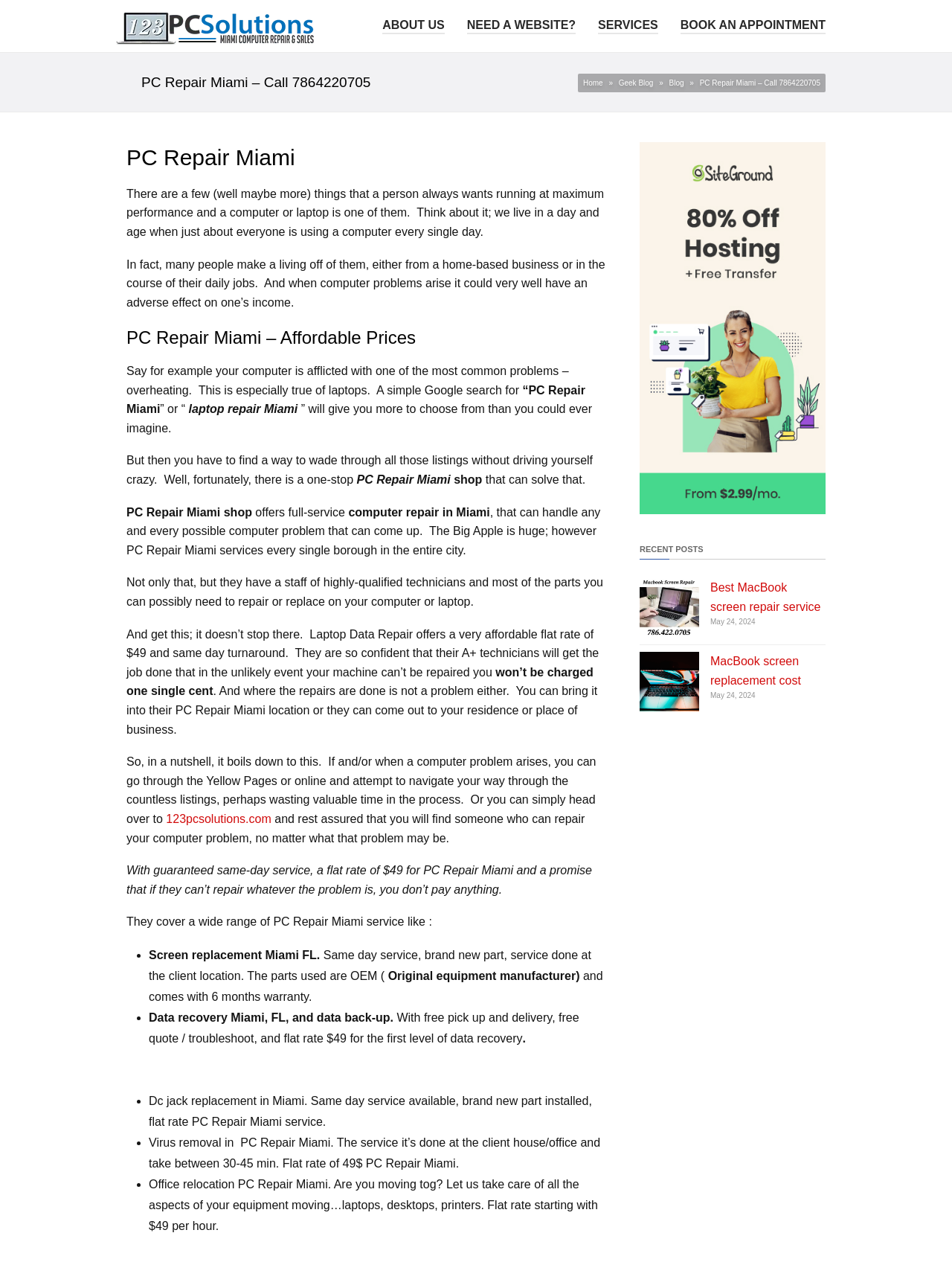Please specify the coordinates of the bounding box for the element that should be clicked to carry out this instruction: "Click on 'BOOK AN APPOINTMENT'". The coordinates must be four float numbers between 0 and 1, formatted as [left, top, right, bottom].

[0.715, 0.009, 0.867, 0.027]